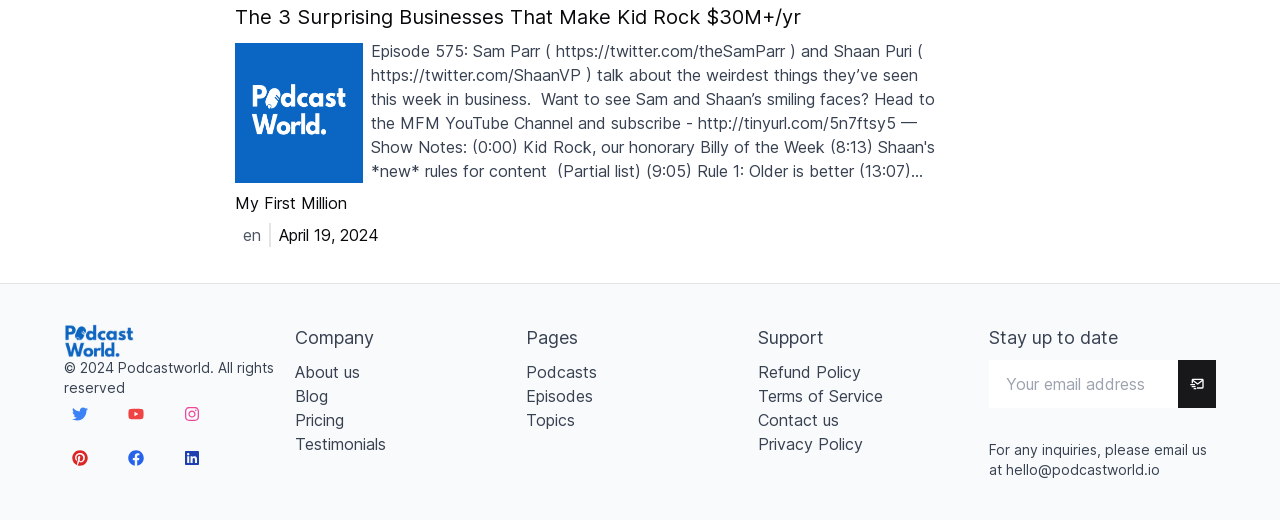Determine the bounding box for the UI element that matches this description: "Podcasts".

[0.411, 0.692, 0.467, 0.738]